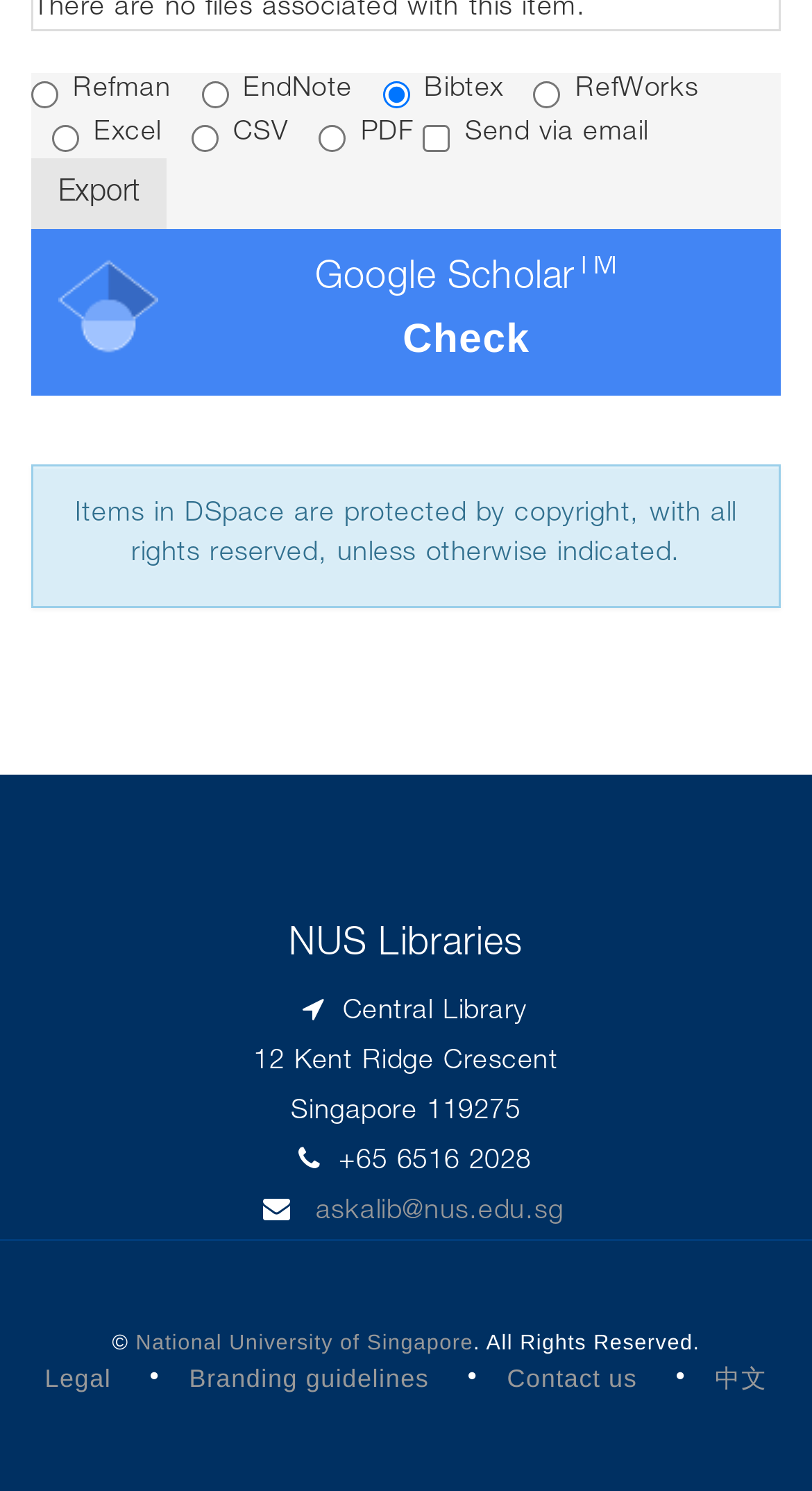Locate the UI element that matches the description Check in the webpage screenshot. Return the bounding box coordinates in the format (top-left x, top-left y, bottom-right x, bottom-right y), with values ranging from 0 to 1.

[0.496, 0.212, 0.653, 0.242]